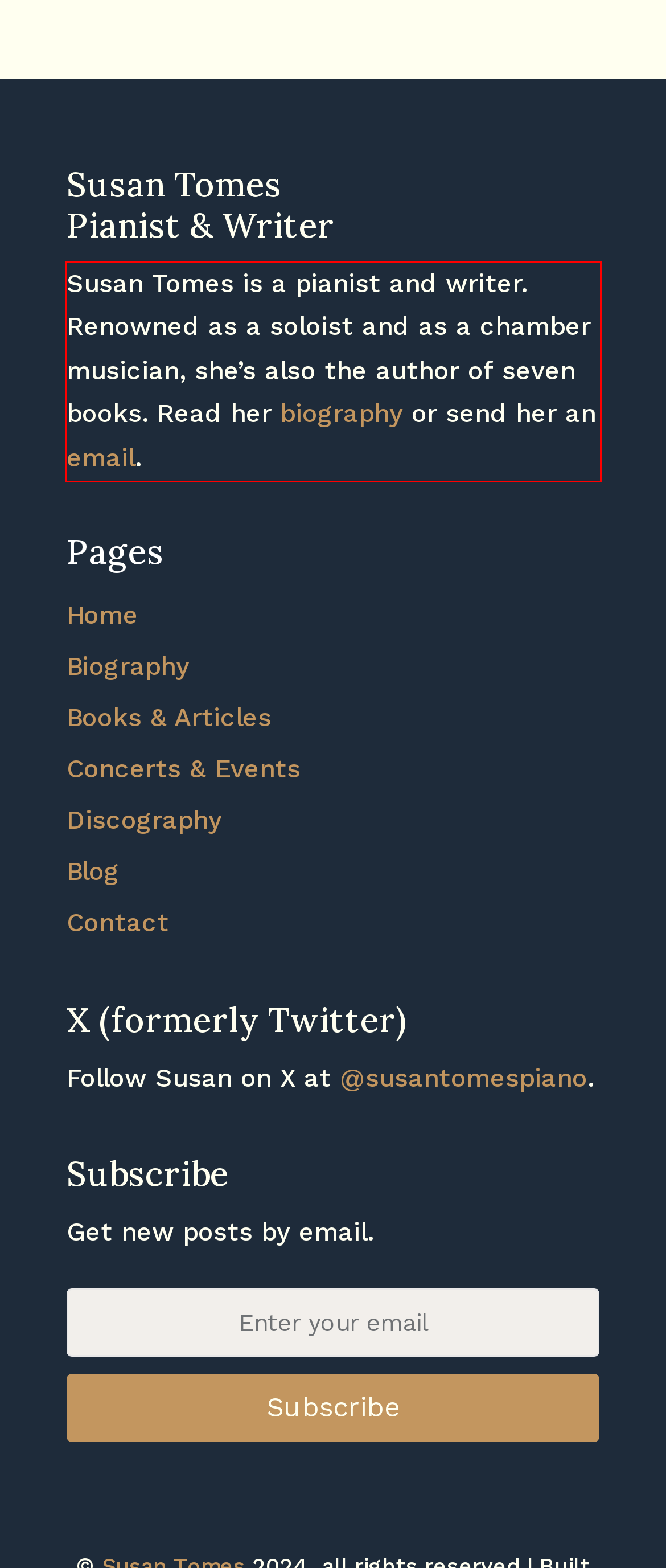Identify and extract the text within the red rectangle in the screenshot of the webpage.

Susan Tomes is a pianist and writer. Renowned as a soloist and as a chamber musician, she’s also the author of seven books. Read her biography or send her an email.